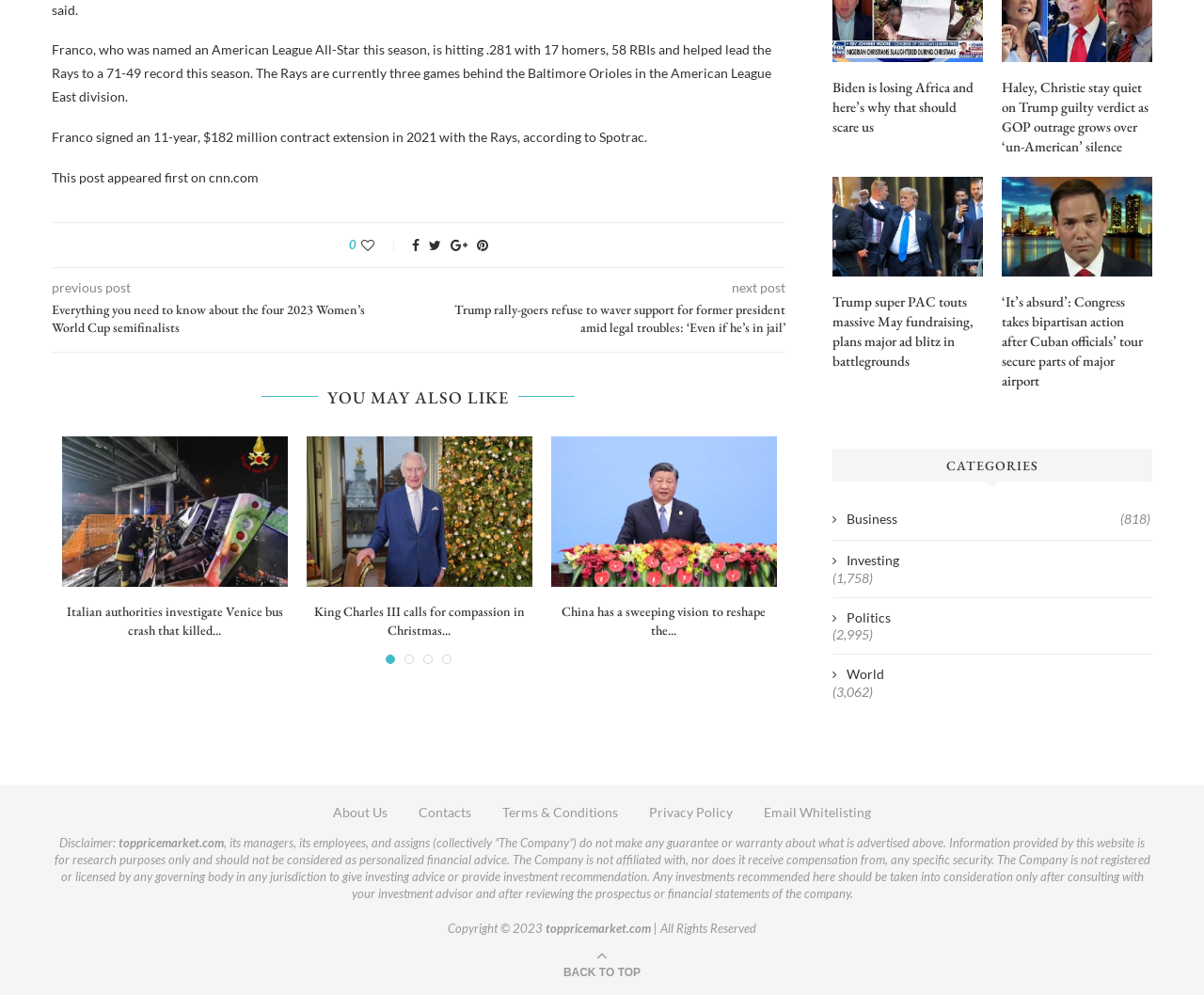Locate the bounding box coordinates of the area where you should click to accomplish the instruction: "Follow on Facebook".

None